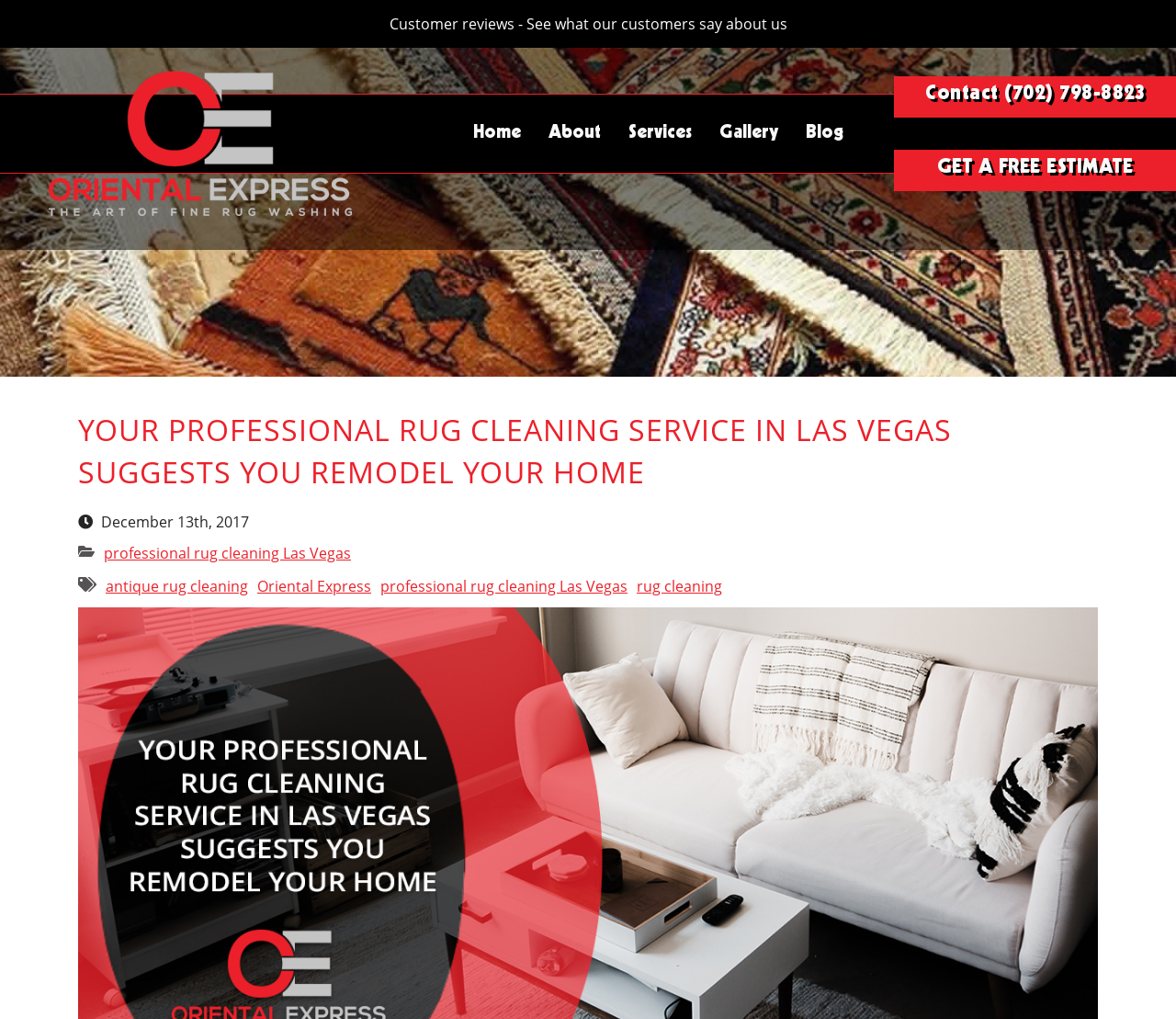Specify the bounding box coordinates (top-left x, top-left y, bottom-right x, bottom-right y) of the UI element in the screenshot that matches this description: About

[0.455, 0.093, 0.523, 0.17]